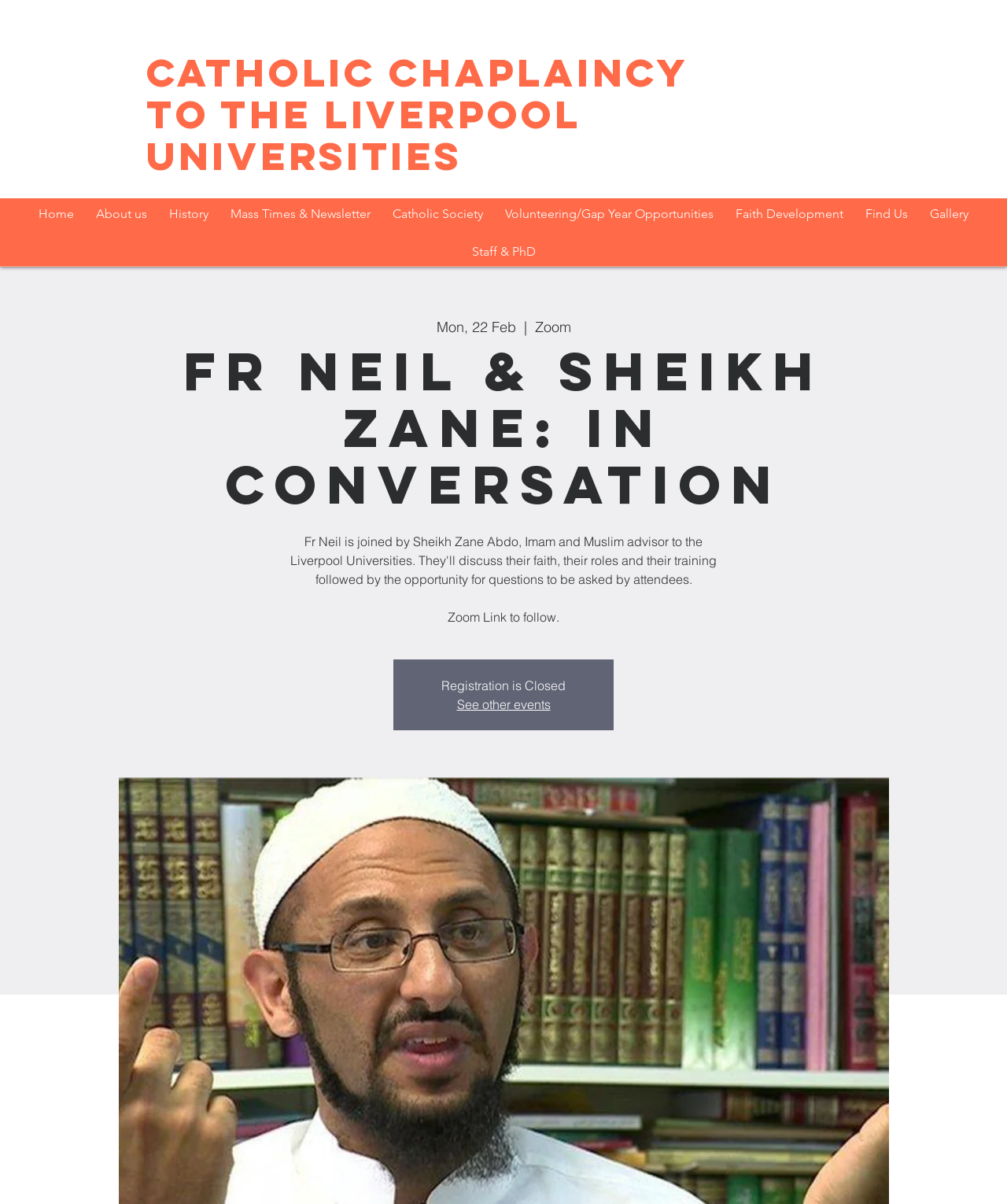What is the date of the event 'Fr Neil & Sheikh Zane: In Conversation'?
By examining the image, provide a one-word or phrase answer.

Mon, 22 Feb